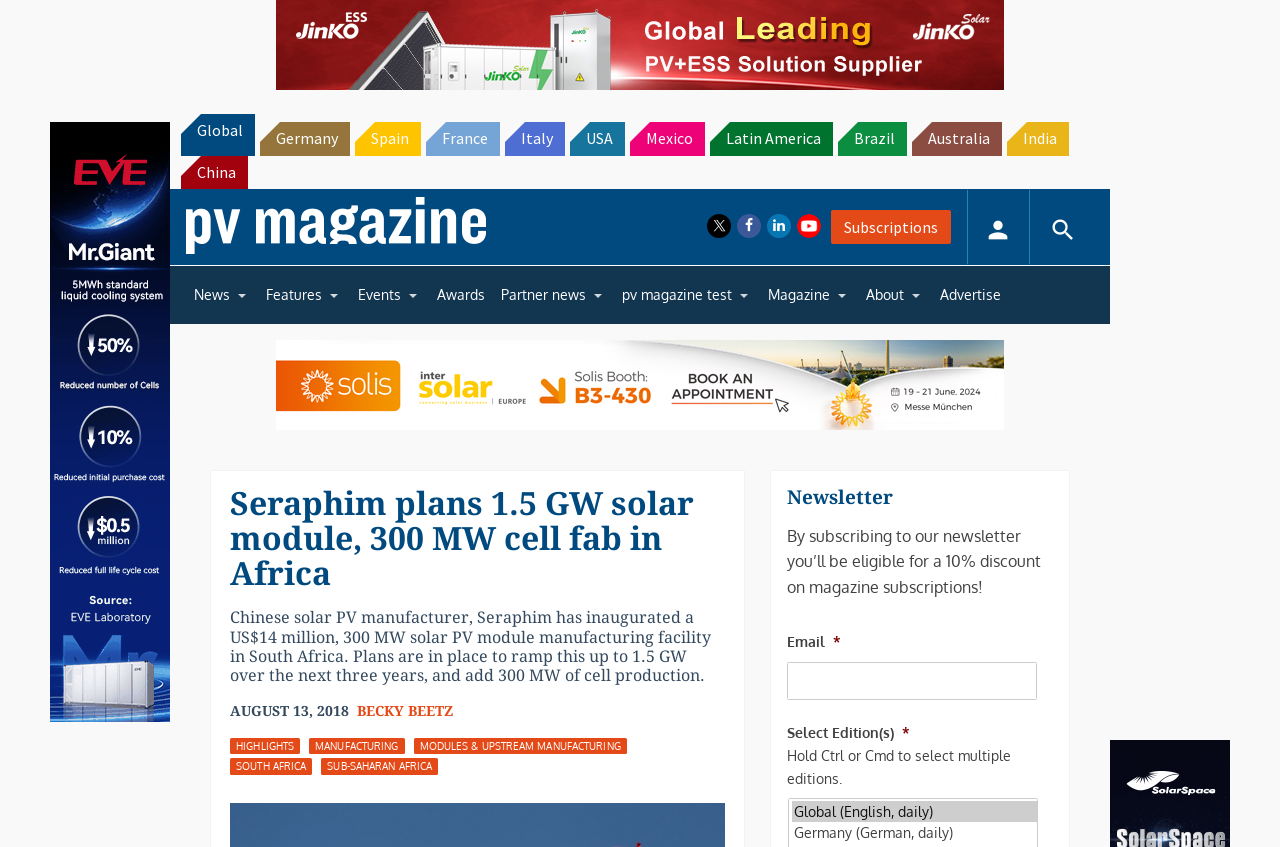Determine the bounding box coordinates for the clickable element to execute this instruction: "Read the article about Seraphim's solar module plans". Provide the coordinates as four float numbers between 0 and 1, i.e., [left, top, right, bottom].

[0.18, 0.575, 0.566, 0.699]